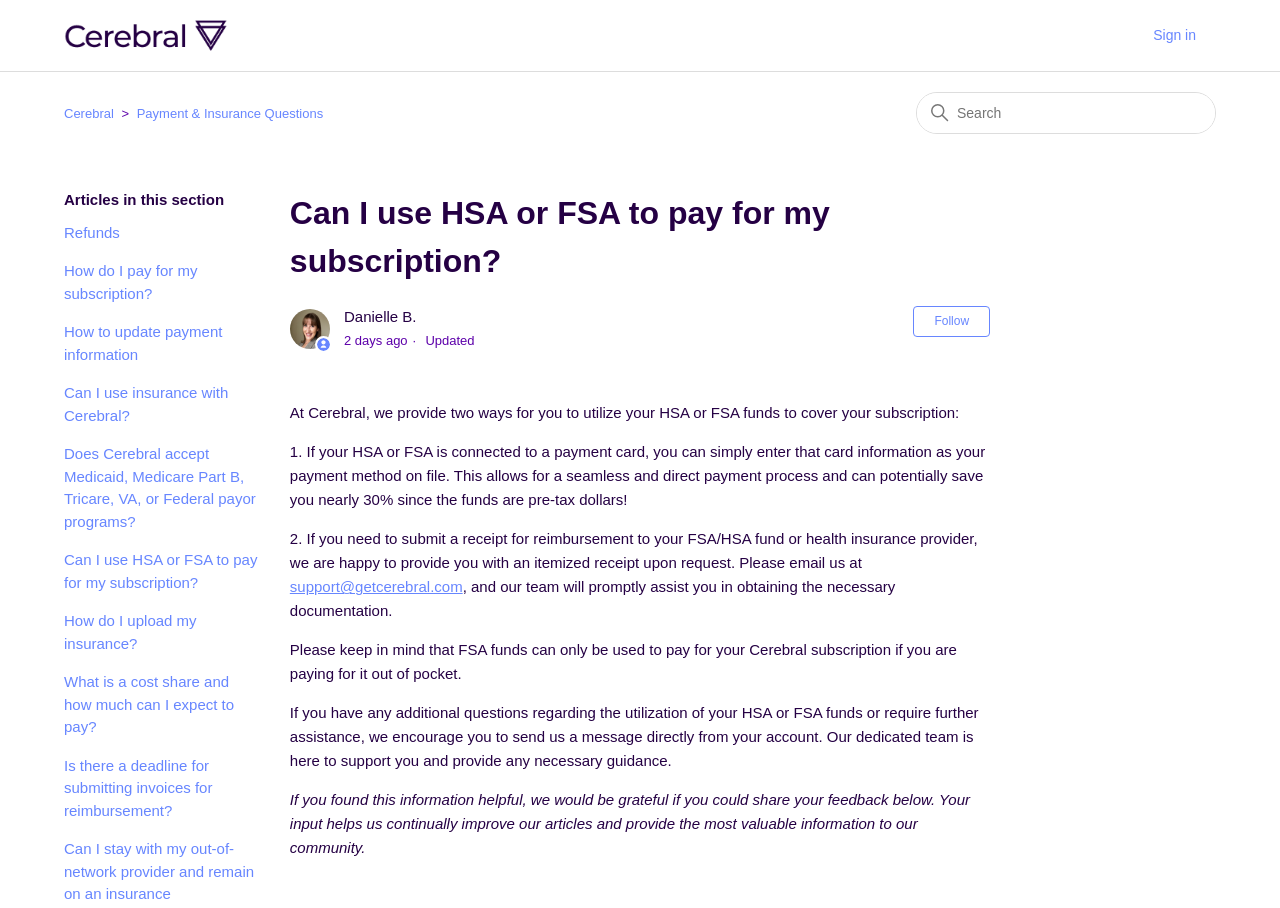What is the topic of this help article?
Please provide a single word or phrase as your answer based on the screenshot.

HSA or FSA payment